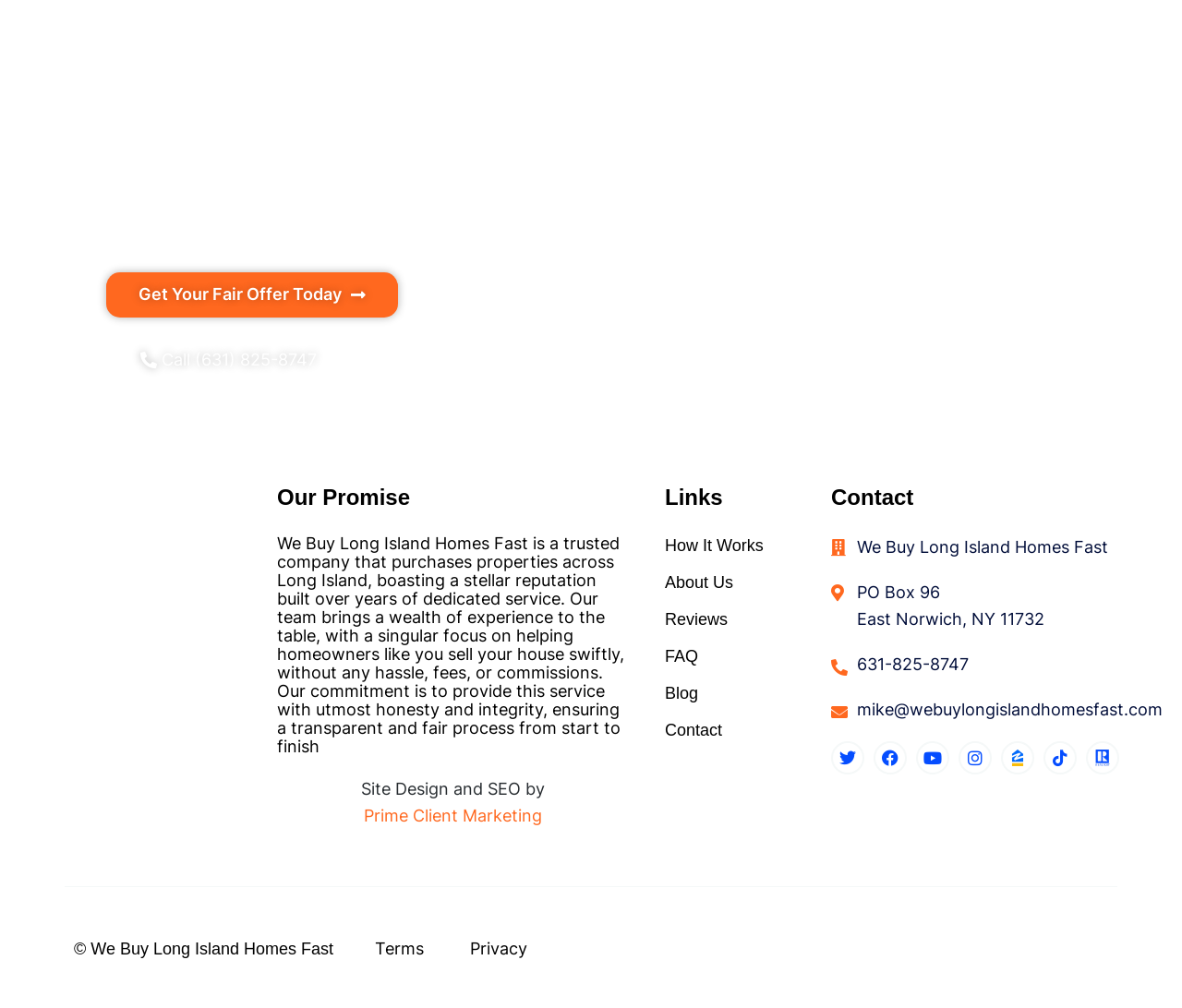For the element described, predict the bounding box coordinates as (top-left x, top-left y, bottom-right x, bottom-right y). All values should be between 0 and 1. Element description: Get Your Fair Offer Today

[0.09, 0.27, 0.337, 0.315]